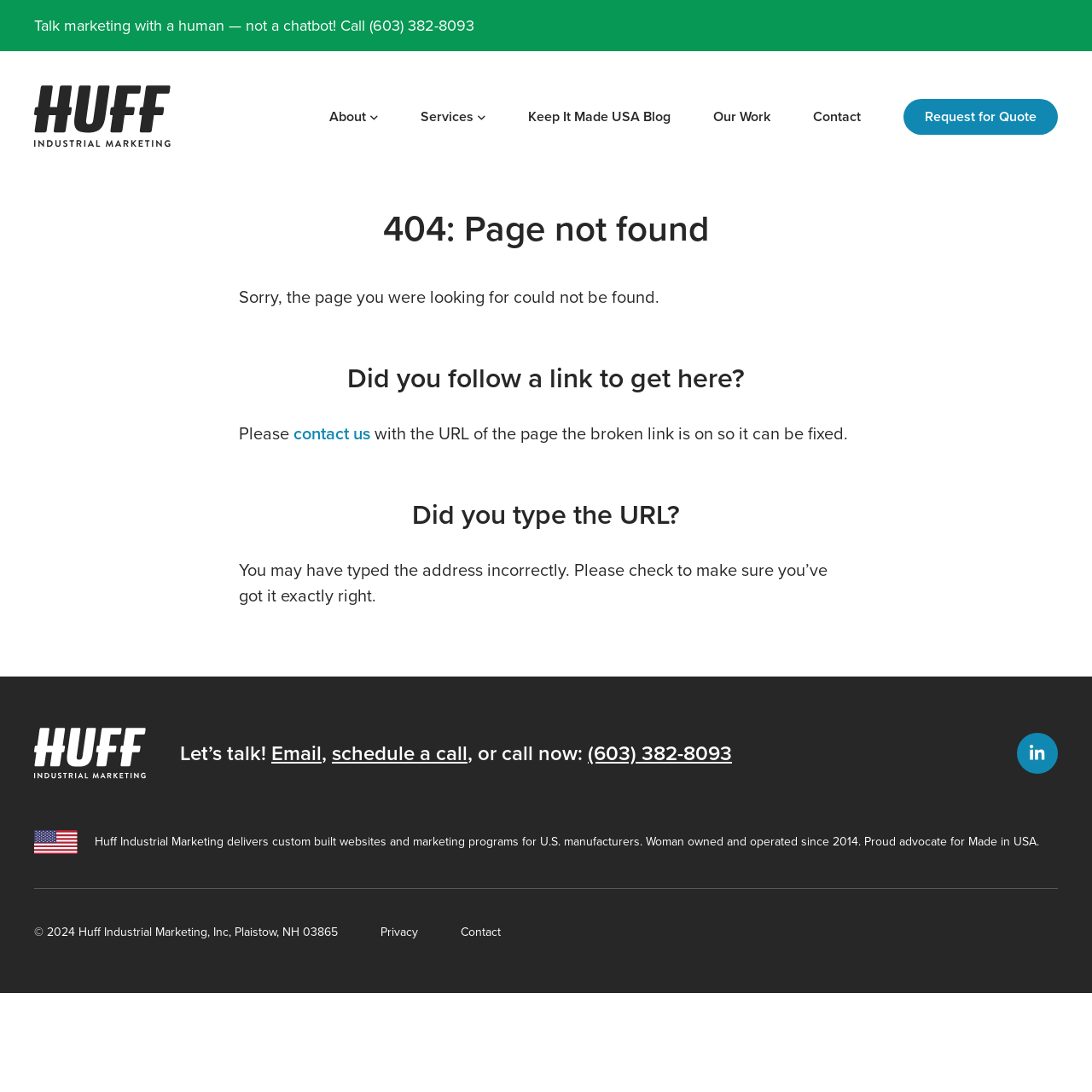Identify the bounding box coordinates of the HTML element based on this description: "contact us".

[0.269, 0.385, 0.339, 0.409]